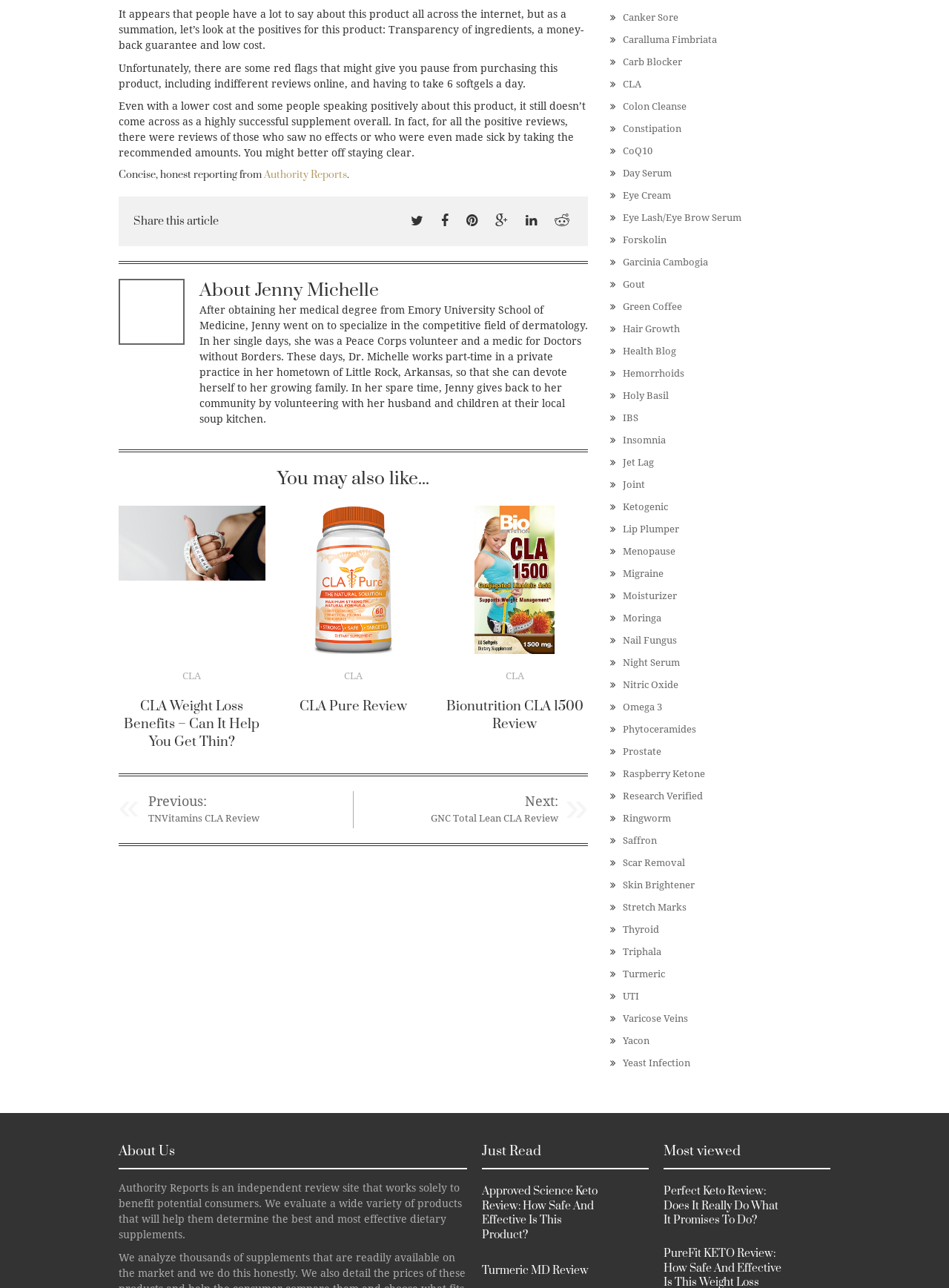Kindly determine the bounding box coordinates for the area that needs to be clicked to execute this instruction: "Click on the 'Authority Reports' link".

[0.278, 0.13, 0.366, 0.141]